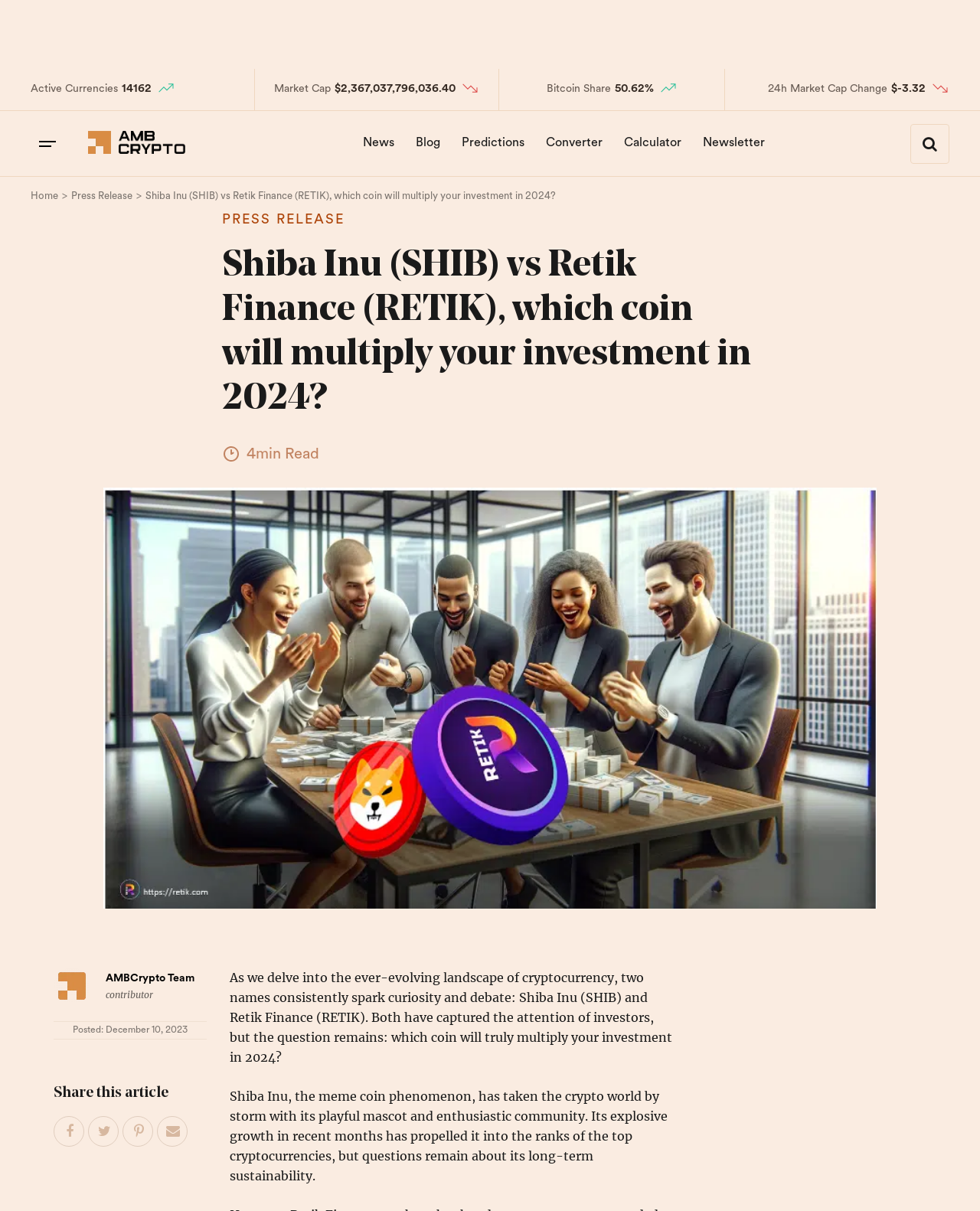Could you find the bounding box coordinates of the clickable area to complete this instruction: "Check the market capitalization"?

[0.28, 0.069, 0.338, 0.078]